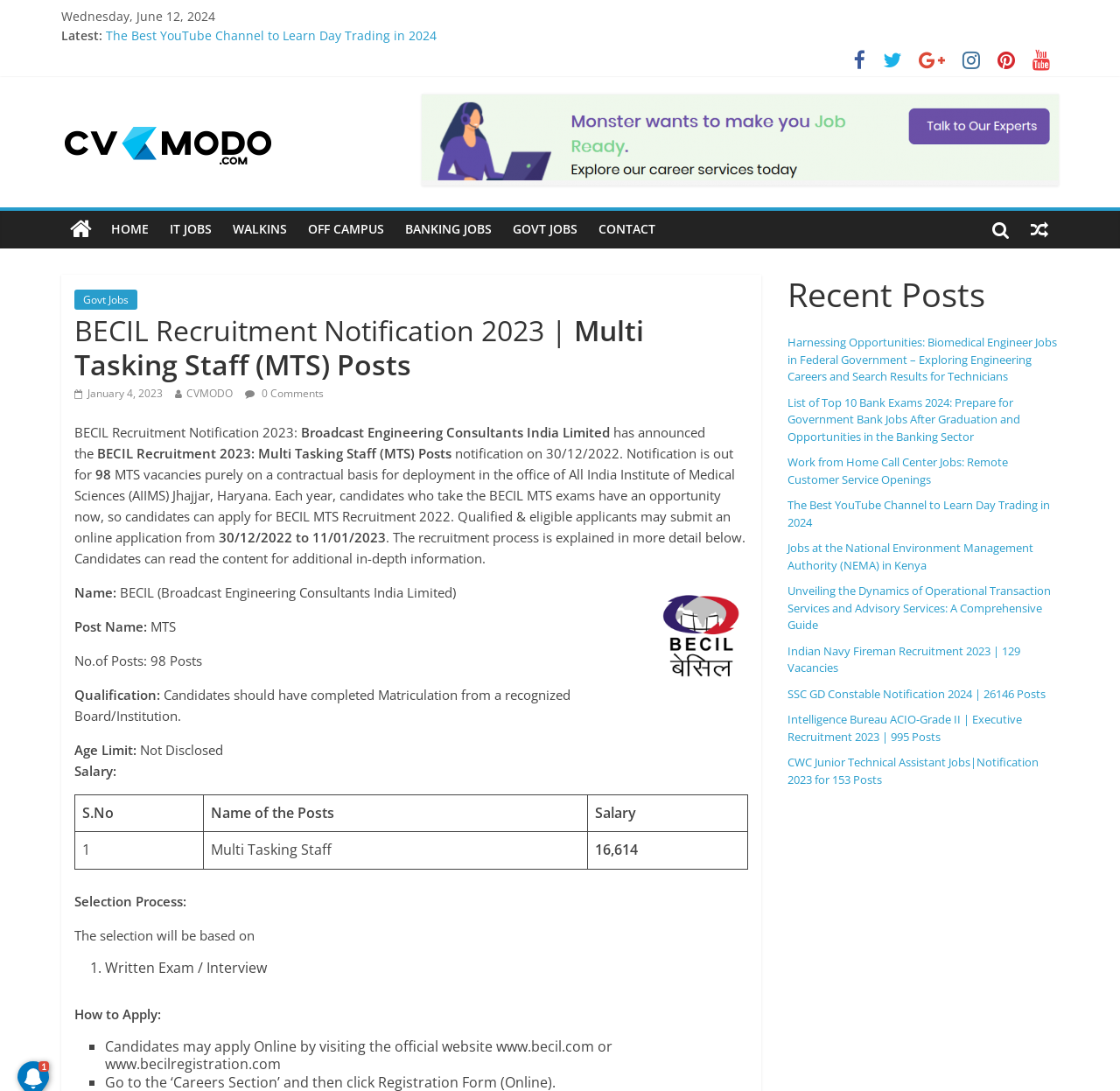Describe every aspect of the webpage comprehensively.

This webpage is about the BECIL Recruitment Notification 2023 for Multi Tasking Staff (MTS) Posts. At the top, there is a date "Wednesday, June 12, 2024" and a "Latest" label. Below that, there are several links to other job-related articles and news.

On the left side, there is a menu with links to different sections of the website, including "HOME", "IT JOBS", "WALKINS", "OFF CAMPUS", "BANKING JOBS", "GOVT JOBS", and "CONTACT". There are also some social media icons and a search icon.

The main content of the webpage is about the BECIL Recruitment Notification 2023. It starts with a heading "BECIL Recruitment Notification 2023 | Multi Tasking Staff (MTS) Posts" and a brief description of the recruitment process. Below that, there are details about the recruitment, including the number of posts, qualification, age limit, salary, and selection process.

There is a table that lists the posts, salaries, and other details. The selection process is based on a written exam and/or interview. The webpage also provides information on how to apply for the recruitment, which is through the official website.

On the right side, there is a section titled "Recent Posts" that lists several job-related articles and news. There are also some icons and links to other websites or social media platforms at the bottom of the webpage.